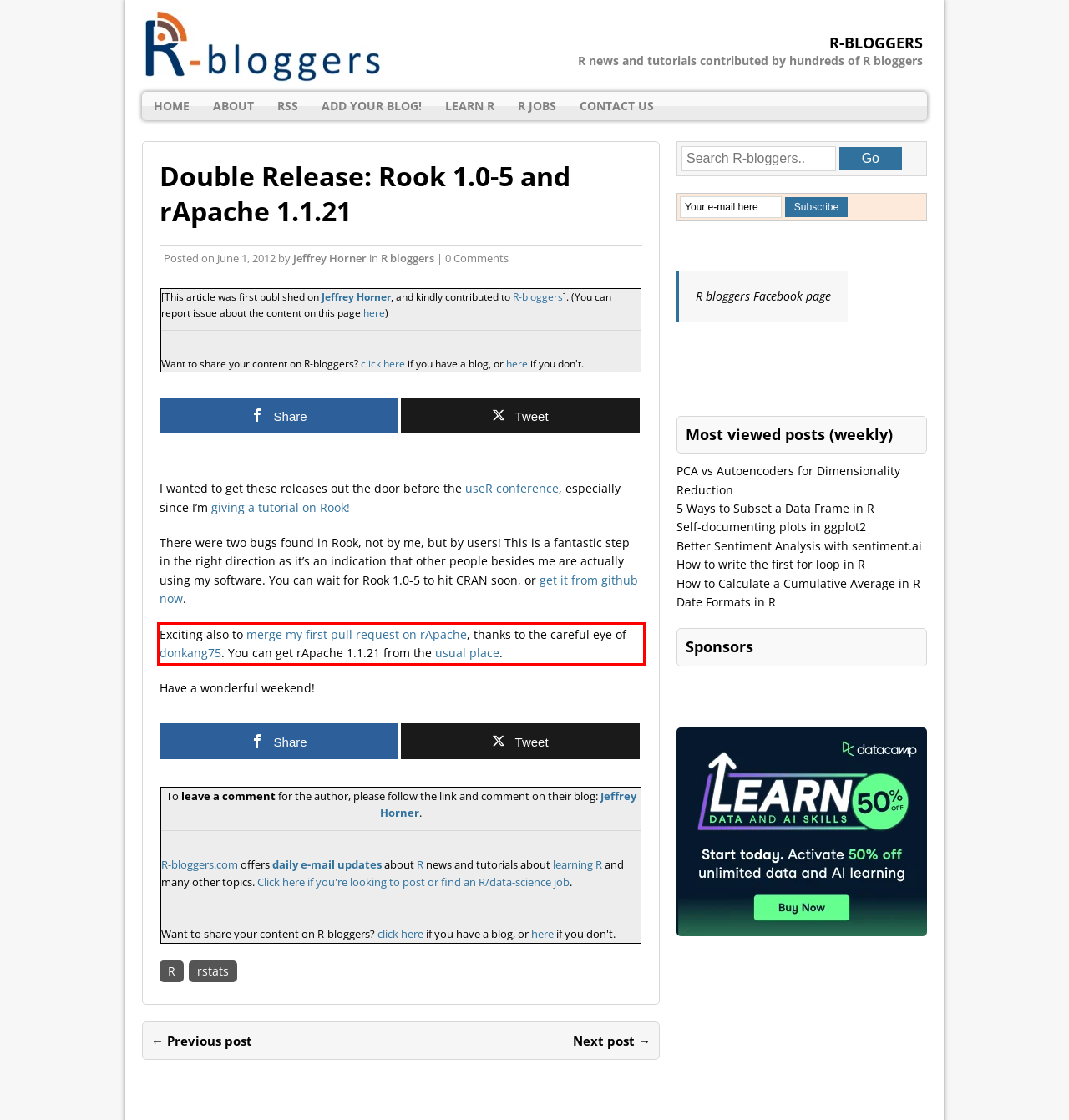Analyze the red bounding box in the provided webpage screenshot and generate the text content contained within.

Exciting also to merge my first pull request on rApache, thanks to the careful eye of donkang75. You can get rApache 1.1.21 from the usual place.